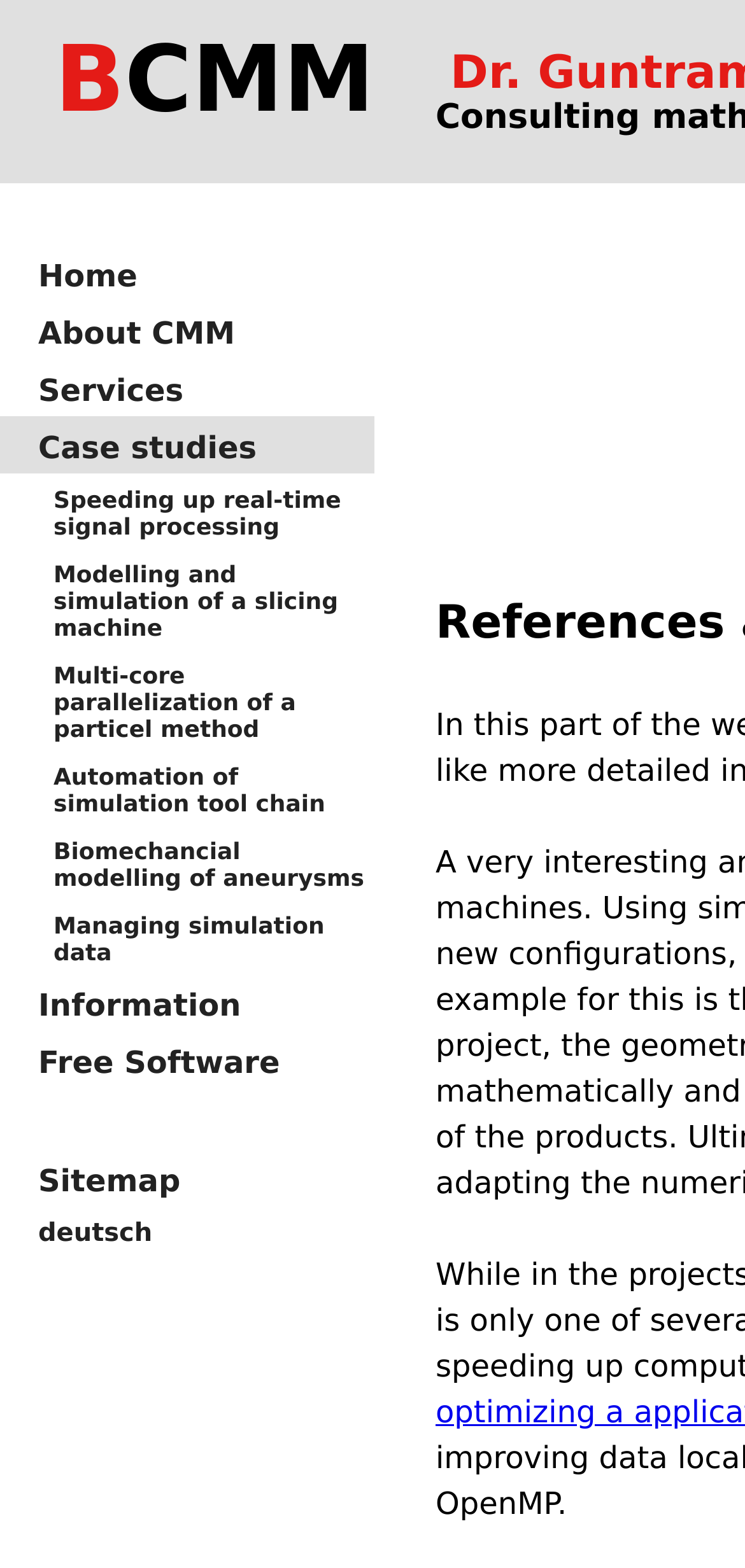Find the bounding box coordinates of the element's region that should be clicked in order to follow the given instruction: "read about biomechanical modelling of aneurysms". The coordinates should consist of four float numbers between 0 and 1, i.e., [left, top, right, bottom].

[0.021, 0.526, 0.503, 0.573]